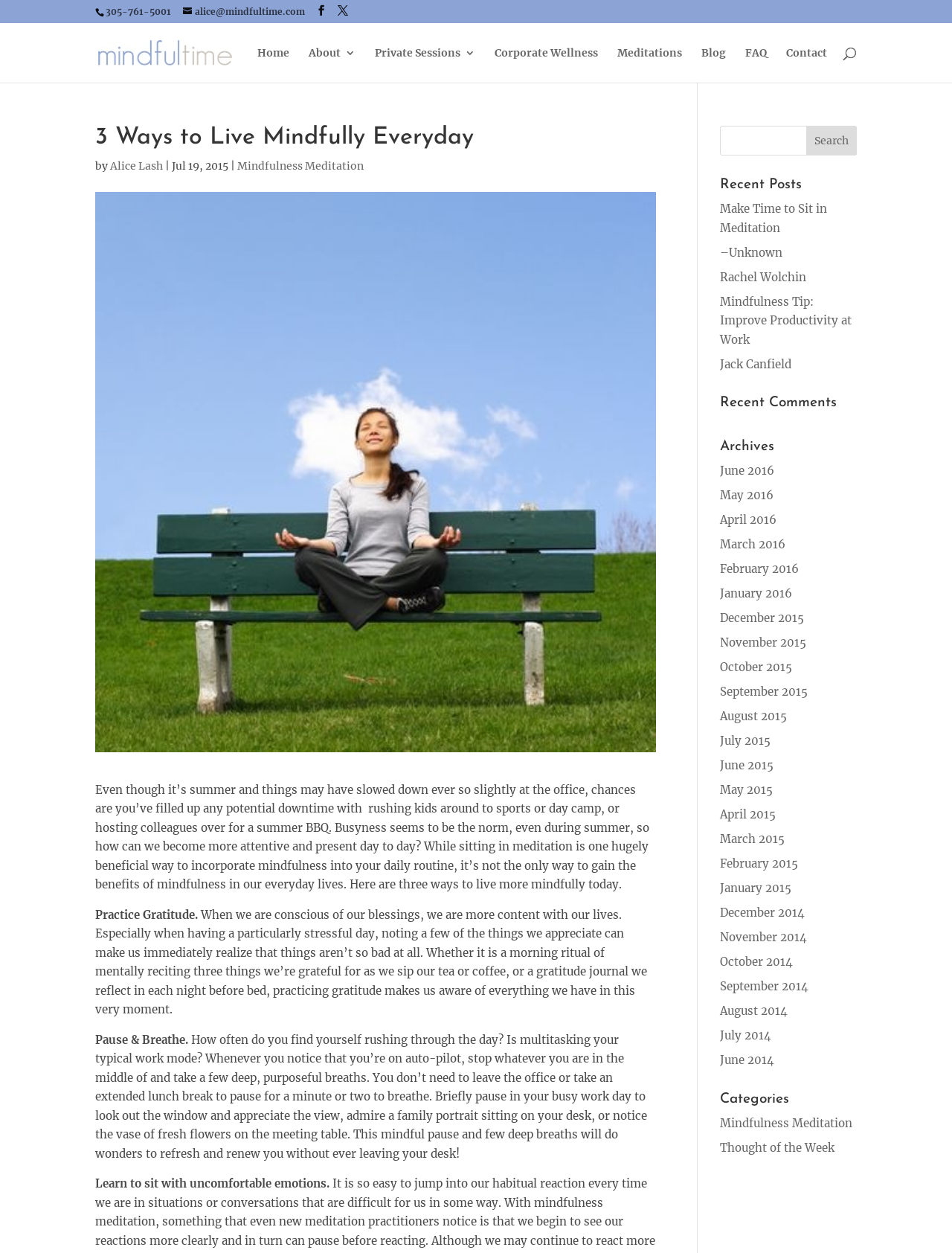Respond concisely with one word or phrase to the following query:
How many months are listed in the 'Archives' section?

24